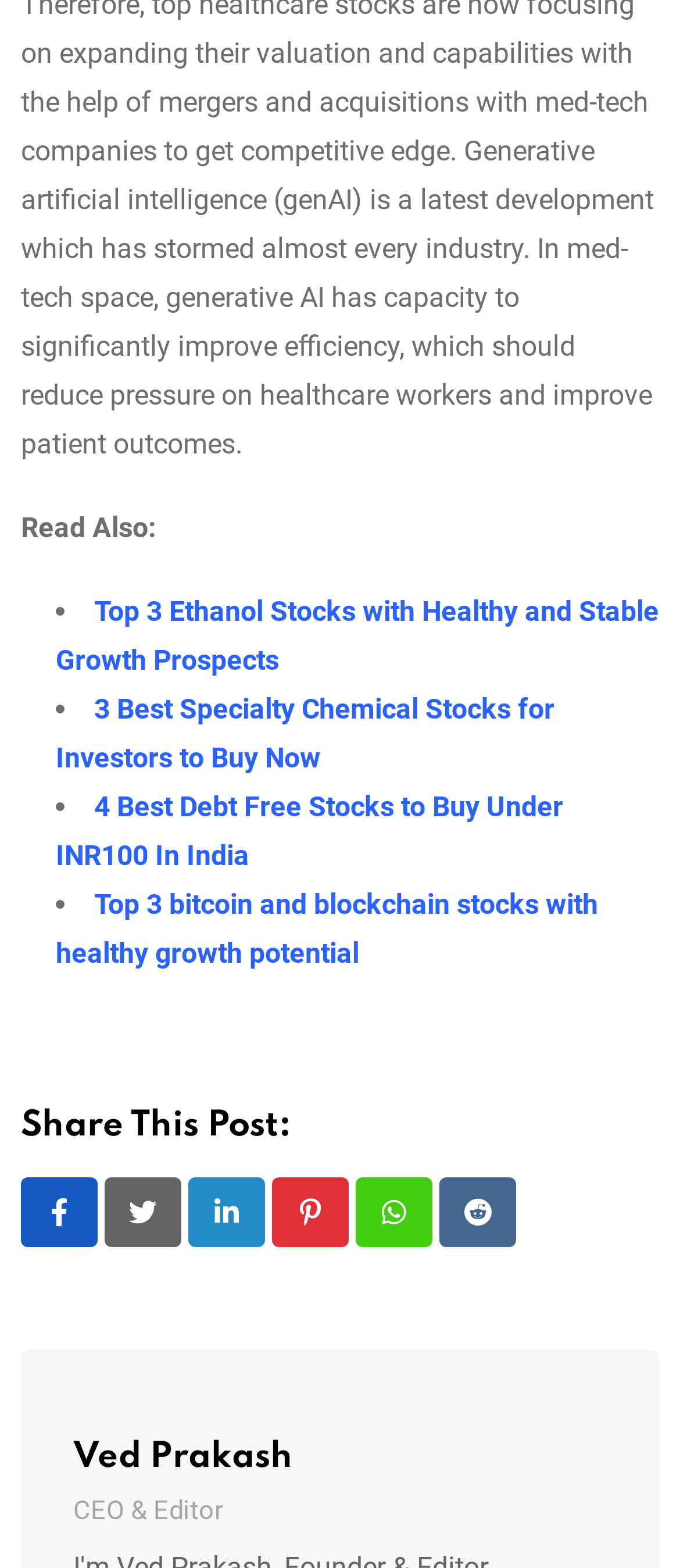Please determine the bounding box coordinates of the area that needs to be clicked to complete this task: 'Share this post on LinkedIn'. The coordinates must be four float numbers between 0 and 1, formatted as [left, top, right, bottom].

[0.277, 0.751, 0.39, 0.795]